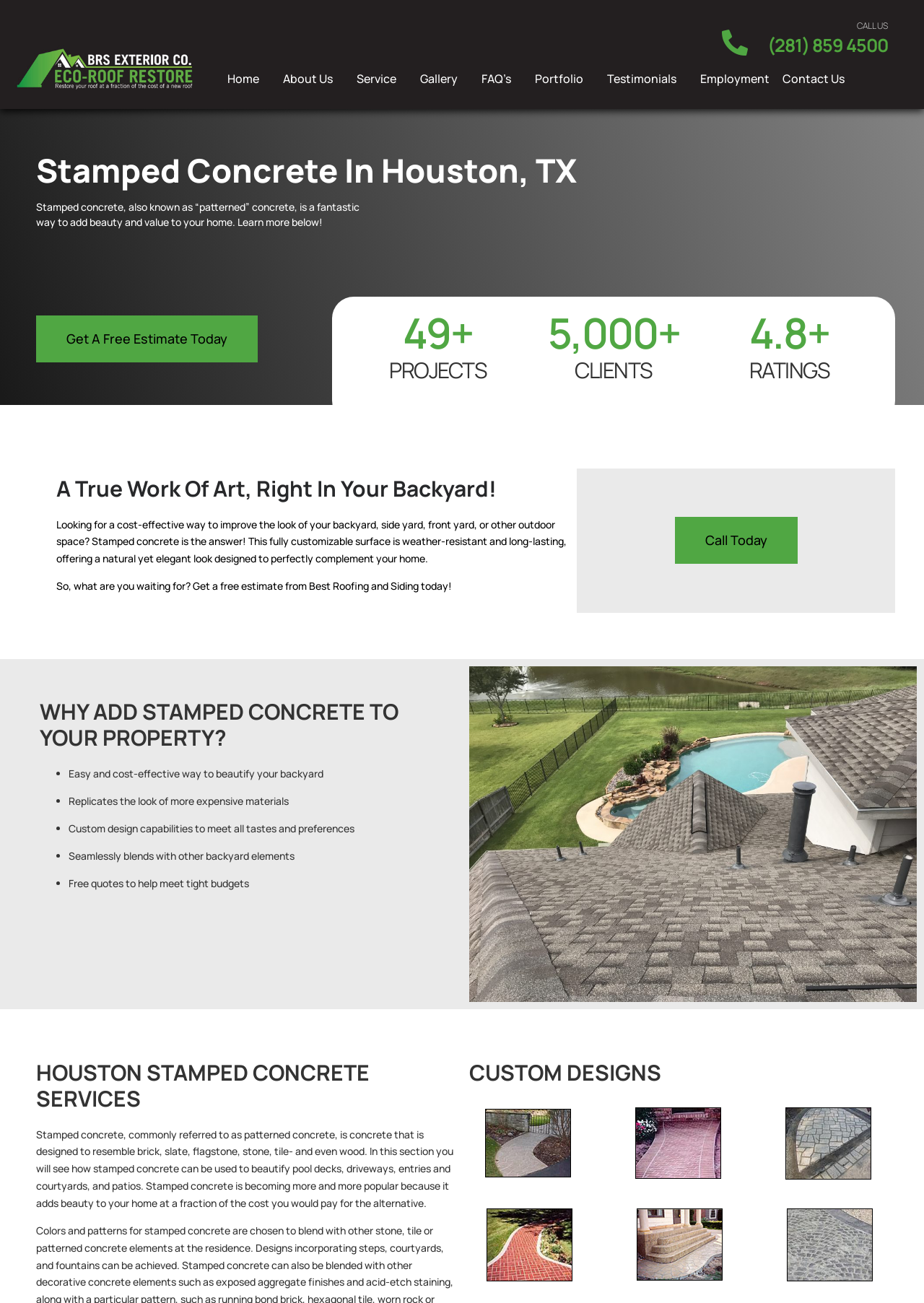Generate the text content of the main headline of the webpage.

Stamped Concrete In Houston, TX